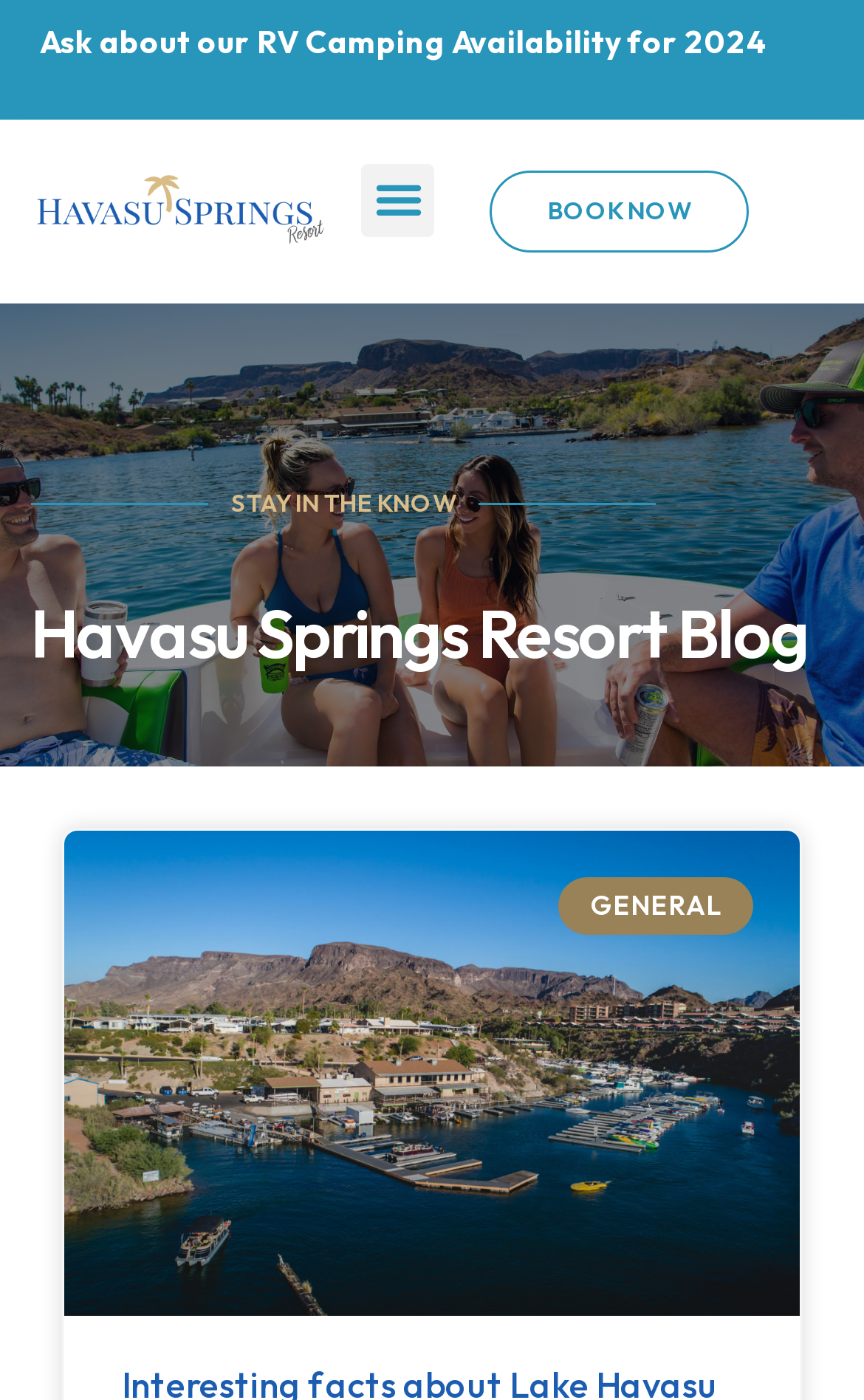From the screenshot, find the bounding box of the UI element matching this description: "Book Now". Supply the bounding box coordinates in the form [left, top, right, bottom], each a float between 0 and 1.

[0.567, 0.122, 0.867, 0.18]